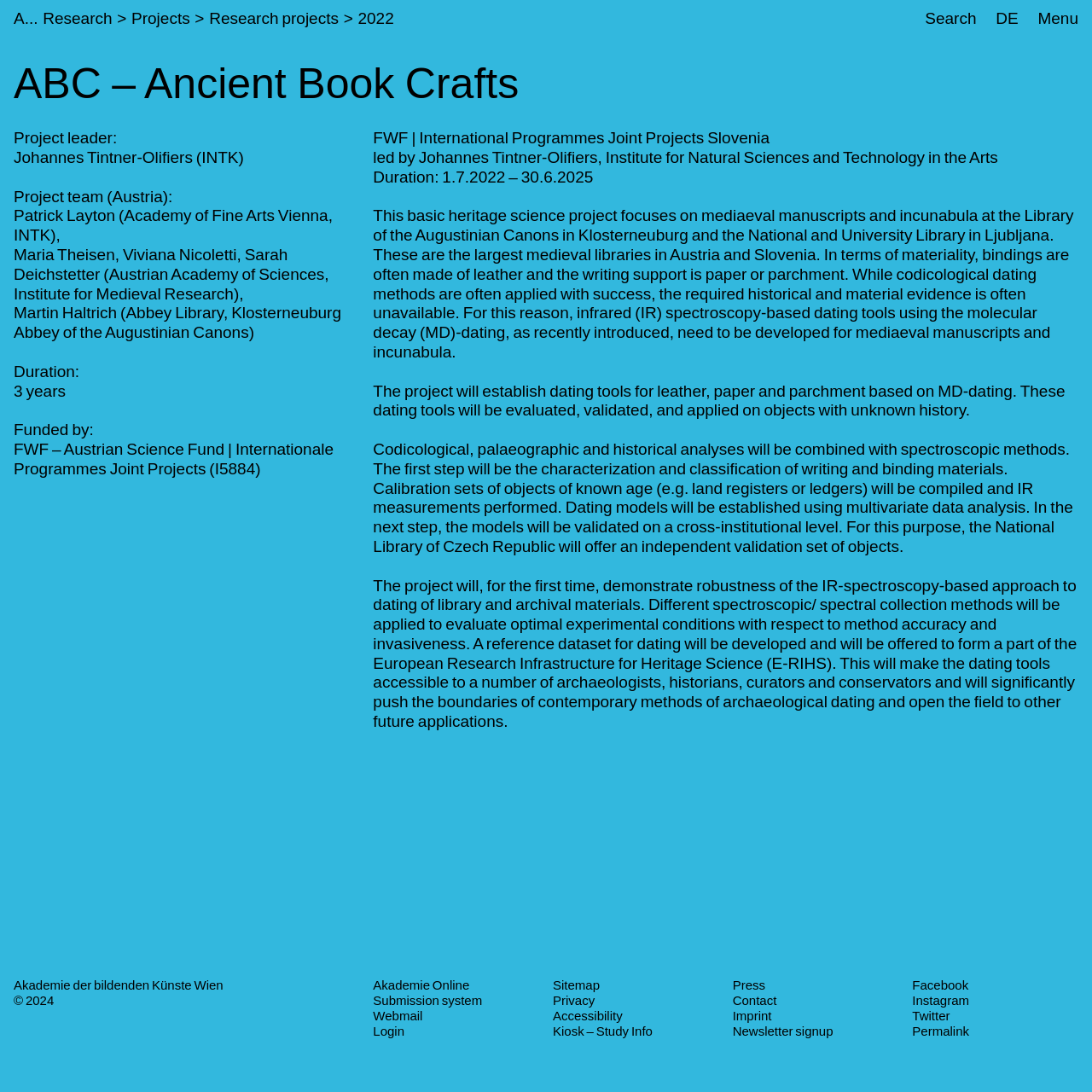Write an exhaustive caption that covers the webpage's main aspects.

This webpage is about the "ABC – Ancient Book Crafts" project, led by Johannes Tintner-Olifiers, Institute for Natural Sciences and Technology in the Arts. The project is funded by the FWF – Austrian Science Fund and is a joint project with Slovenia.

At the top of the page, there is a navigation menu with links to "Research", "Projects", "Research projects", and "2022". On the right side of the navigation menu, there are links to "Search", "DE", and a "Menu" button.

Below the navigation menu, there is a main content area with an article about the project. The article has a heading "ABC – Ancient Book Crafts" and provides information about the project leader, team members, duration, and funding.

The project description is divided into several paragraphs, explaining the project's focus on medieval manuscripts and incunabula, the development of dating tools using infrared spectroscopy, and the collaboration with other institutions.

At the bottom of the page, there is a footer section with links to various resources, including "Akademie der bildenden Künste Wien", "Akademie Online", "Submission system", "Webmail", "Login", "Sitemap", "Privacy", "Accessibility", "Kiosk – Study Info", "Press", "Contact", "Imprint", "Newsletter signup", and social media links to Facebook, Instagram, and Twitter. There is also a copyright notice "© 2024" at the bottom of the page.